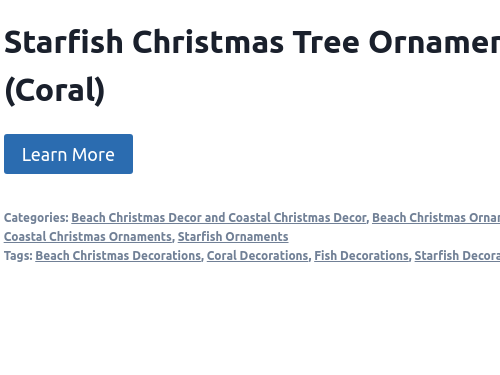What is the theme of the decorative item?
Refer to the image and give a detailed response to the question.

The decorative item, a starfish Christmas tree ornament, is designed to evoke a coastal holiday spirit, making it an ideal choice for seasonal adornments with a beach or coastal theme.